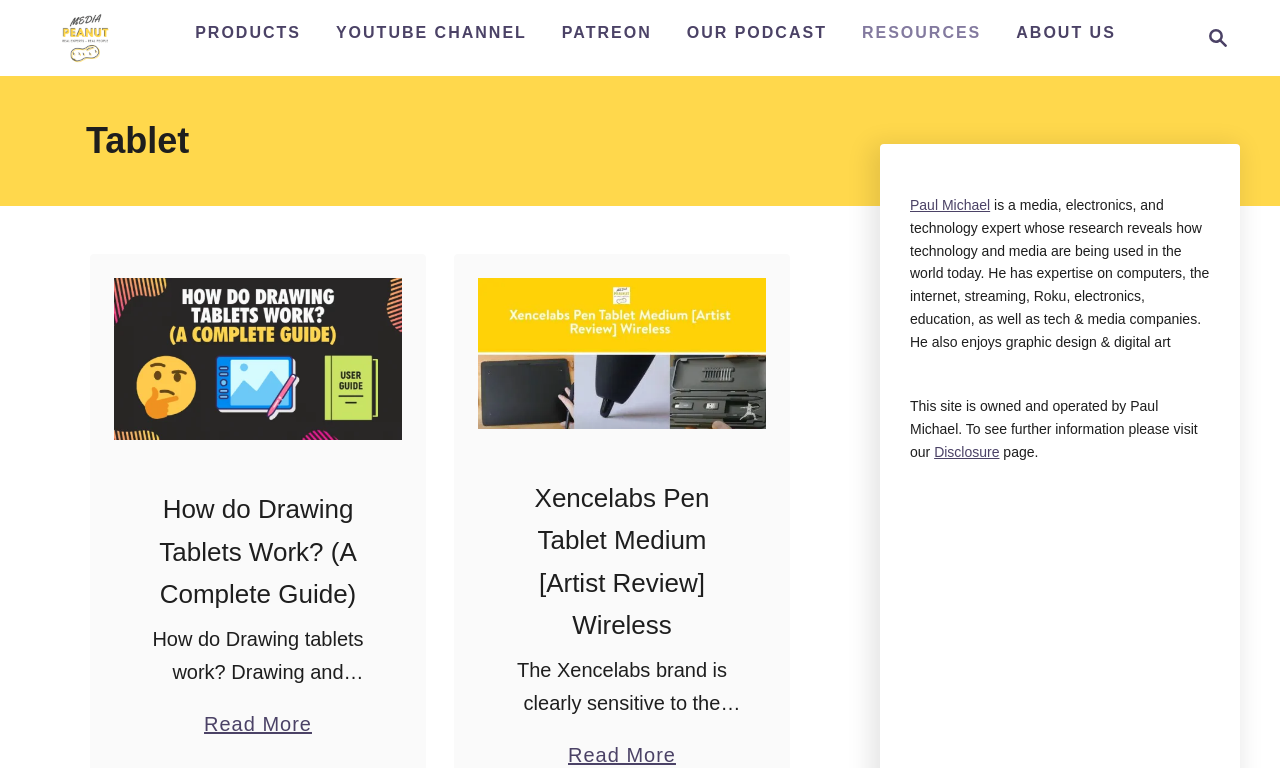Review the image closely and give a comprehensive answer to the question: What is Paul Michael's expertise?

Paul Michael's expertise can be found in the paragraph below his name, which mentions that he has expertise on computers, the internet, streaming, Roku, electronics, education, as well as tech & media companies.